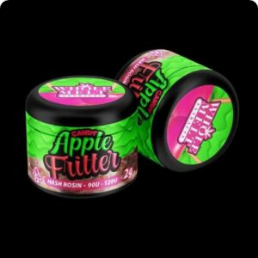Provide a thorough description of the image, including all visible elements.

The image showcases a vibrant packaging design for "Whole Melt Extracts Apple Fritter," featuring a striking green color scheme and bold typography that captures attention. The jars are labeled clearly with the product name "Apple Fritter," suggesting a delightful flavor profile. The text on the packaging emphasizes the product's attributes, indicating it is a cannabis concentrate made from high-quality rosin, available in a 2-gram size. This product is likely popular among cannabis enthusiasts looking for flavorful and potent options. The eye-catching design and branding aim to convey a fun, flavorful experience tailored to cannabis users seeking variety in their consumption.